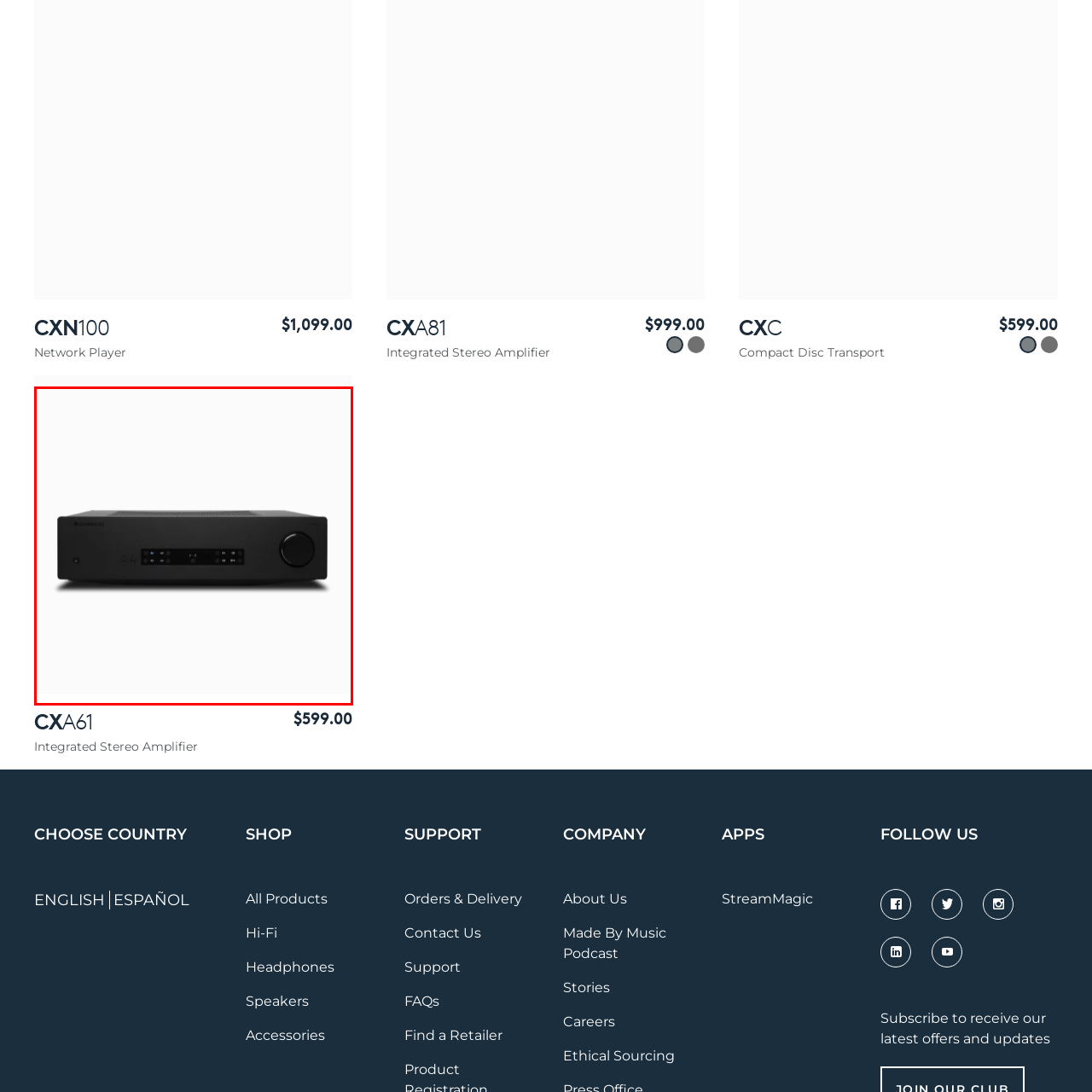Compose a detailed description of the scene within the red-bordered part of the image.

The image showcases a sleek, modern integrated stereo amplifier from Cambridge Audio, designed to blend seamlessly with contemporary audio setups. The amplifier features a clean black exterior, with an intuitive layout that includes a prominent volume knob on the right side and a minimalist front panel adorned with a series of control buttons and a display that indicates settings and input selection. This model is part of a product range known for delivering high-quality sound and advanced features, making it a suitable choice for audiophiles looking for performance and style. The amplifier is currently priced at $999.00, reflecting its quality and functionality in the realm of high-fidelity audio equipment.